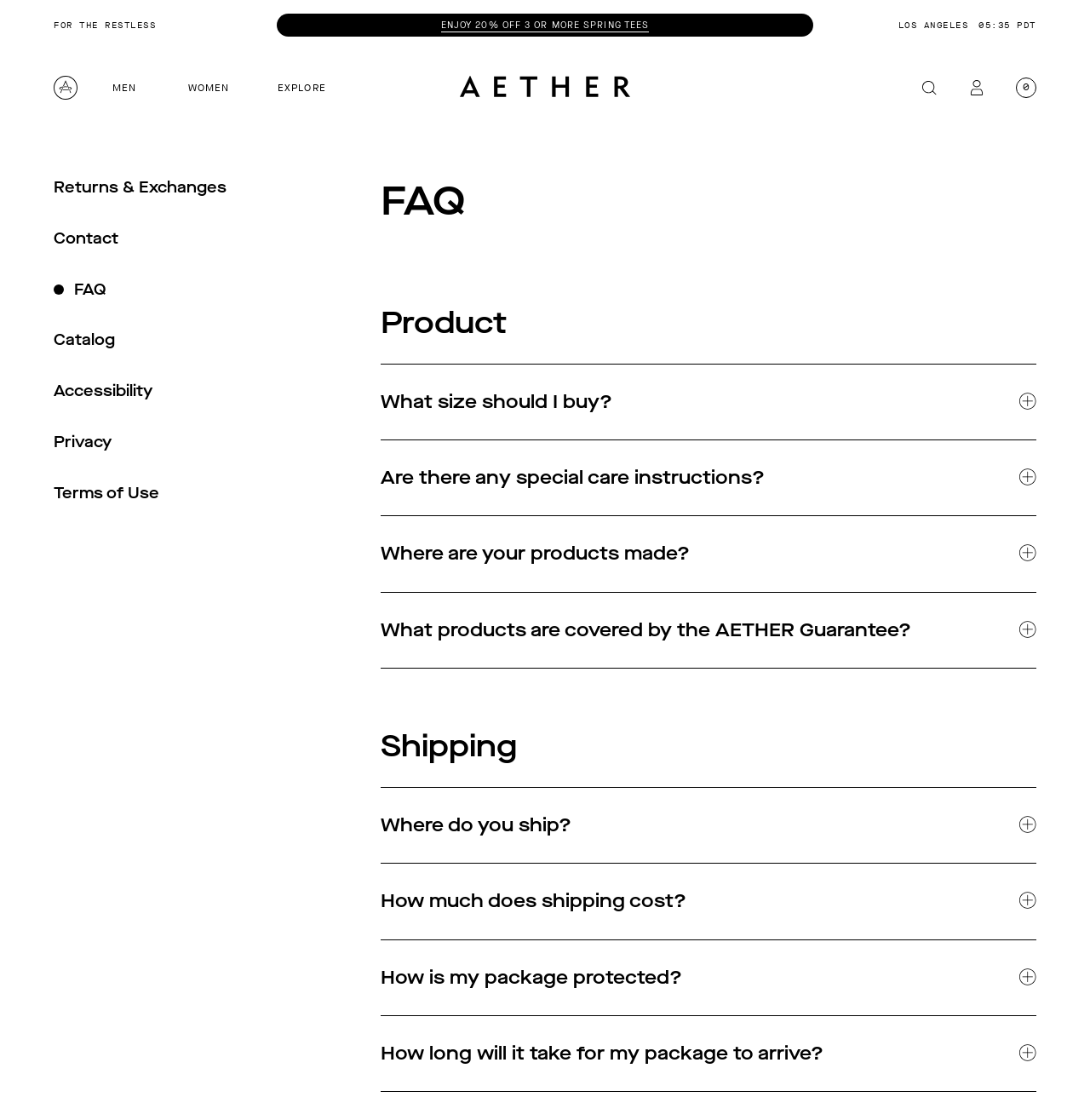Describe the webpage meticulously, covering all significant aspects.

The webpage is for AETHER Apparel, an outerwear and clothing brand. At the top, there is a prominent heading "FOR THE RESTLESS" and a link to enjoy 20% off on spring tees. Below this, there is a section displaying the location "LOS ANGELES" and the current time "05:35 PDT". 

On the top left, there is a logo of AETHER Apparel, which is also a link. Next to it, there are three links: "MEN", "WOMEN", and "EXPLORE", each with a dropdown menu. On the top right, there is a search button, a link to "My account", and a button to view "My cart". 

Below the top section, there is a FAQ section with several categories: "Product", "Shipping", and others. Each category has multiple questions in the form of buttons, which can be expanded to reveal the answers. The questions are arranged in a vertical column, with the category headings separating them. 

Throughout the page, there are several images, mostly icons and logos, which are used to decorate the buttons and links. The overall layout is organized, with clear headings and concise text, making it easy to navigate and find information.